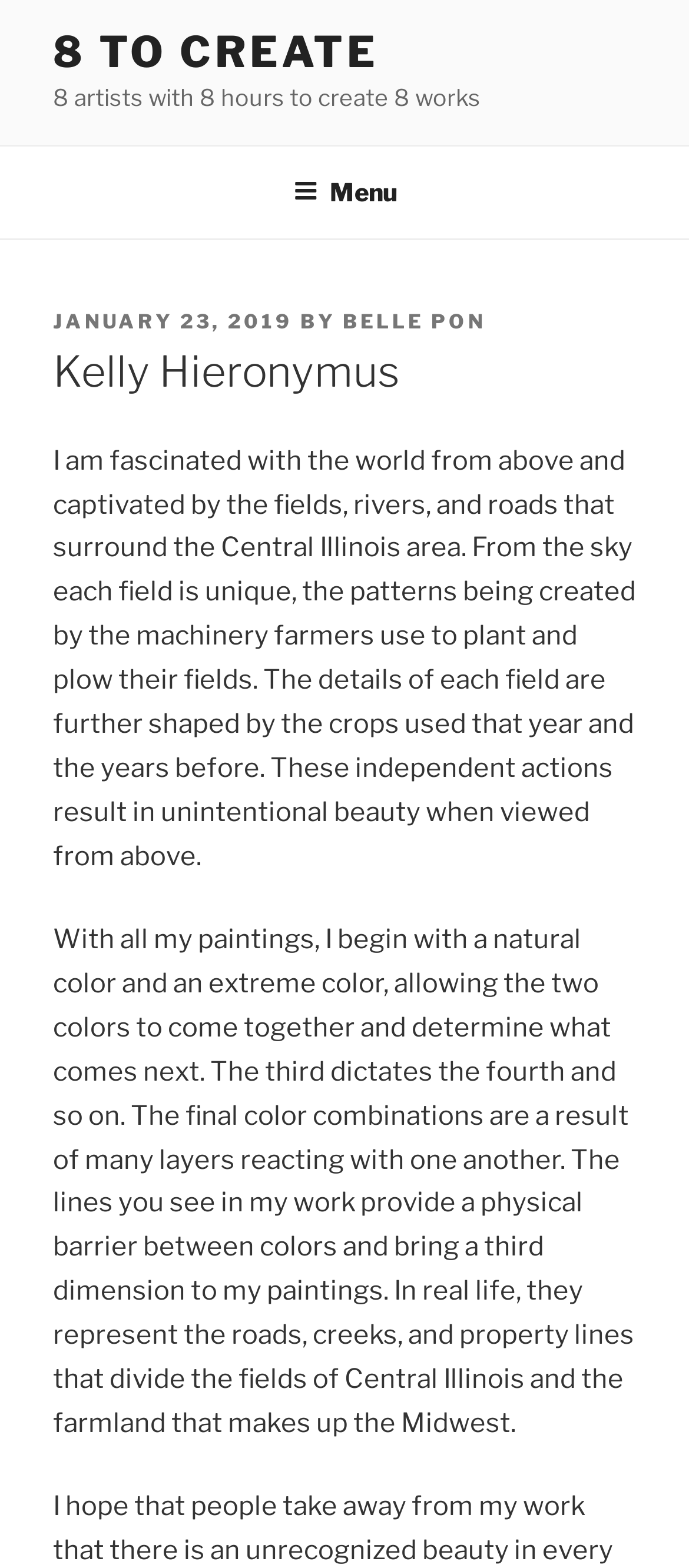What does the artist use to bring a third dimension to their paintings? From the image, respond with a single word or brief phrase.

Lines